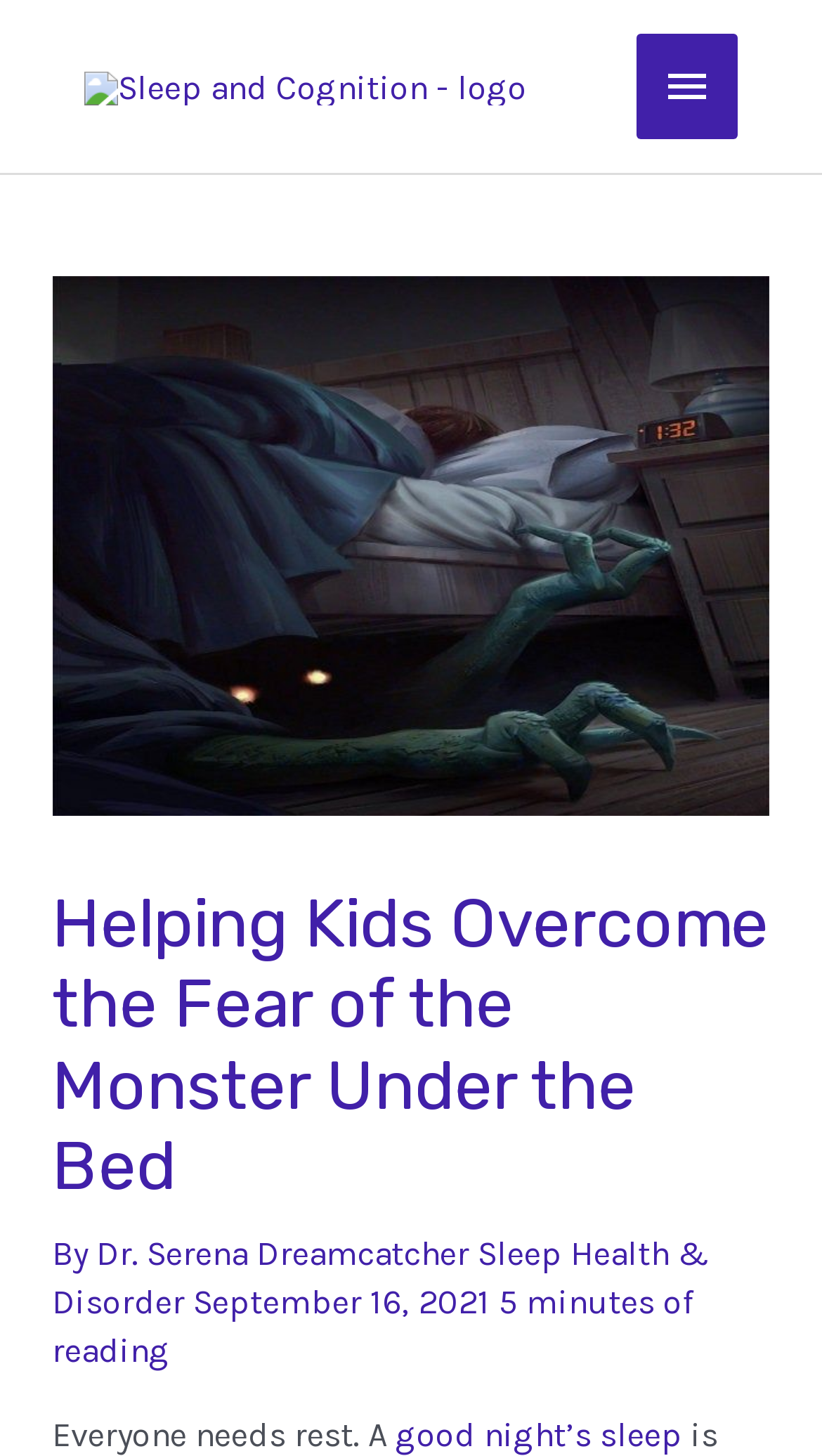Answer the following in one word or a short phrase: 
What is the topic of the article?

Overcoming fear of monster under the bed